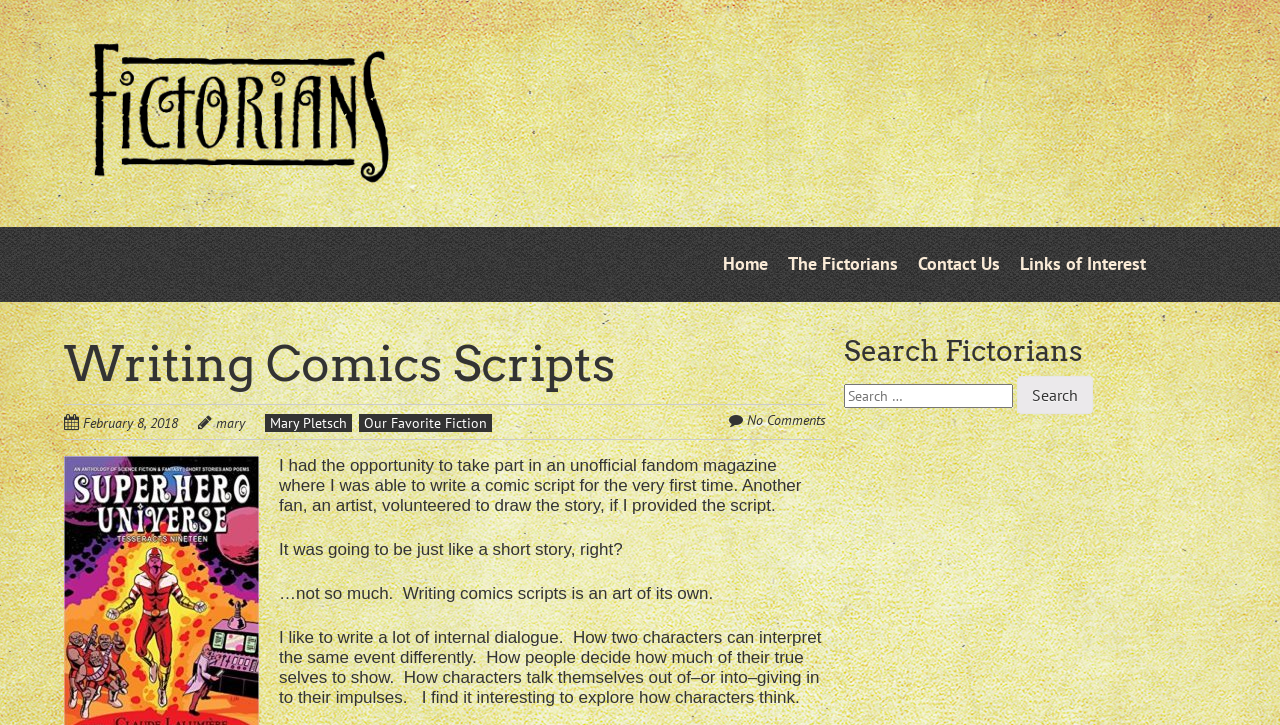Specify the bounding box coordinates of the region I need to click to perform the following instruction: "Go to the 'Contact Us' page". The coordinates must be four float numbers in the range of 0 to 1, i.e., [left, top, right, bottom].

[0.717, 0.345, 0.781, 0.382]